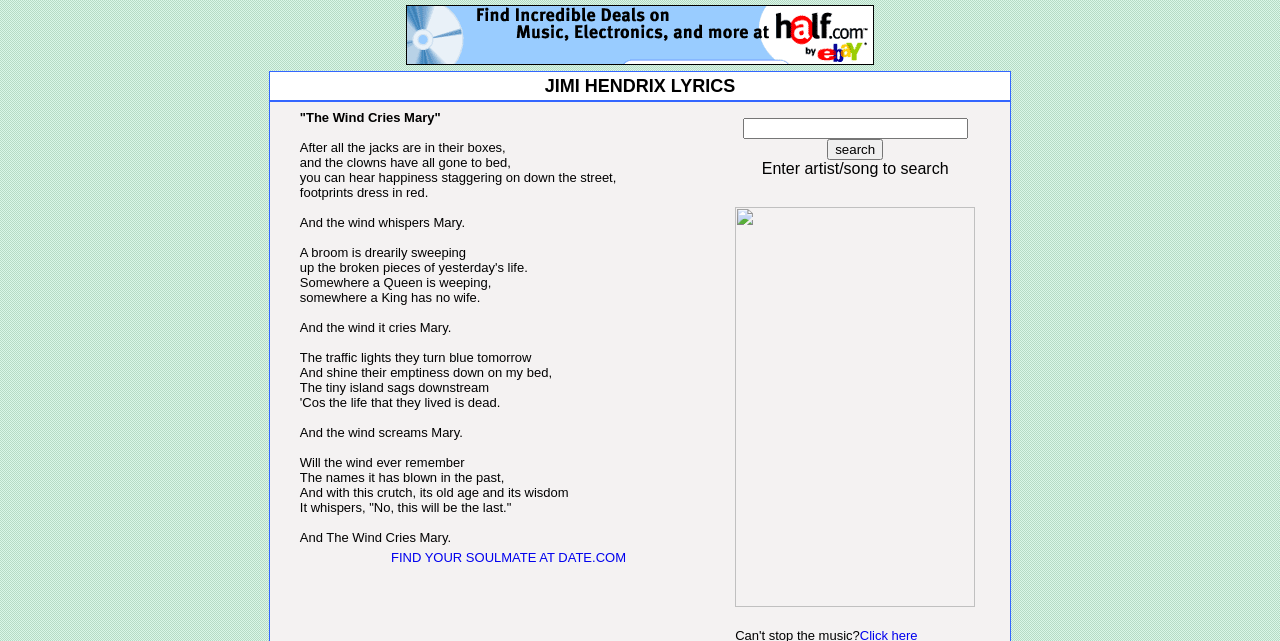Identify the bounding box coordinates of the HTML element based on this description: "FIND YOUR SOULMATE AT DATE.COM".

[0.305, 0.858, 0.489, 0.881]